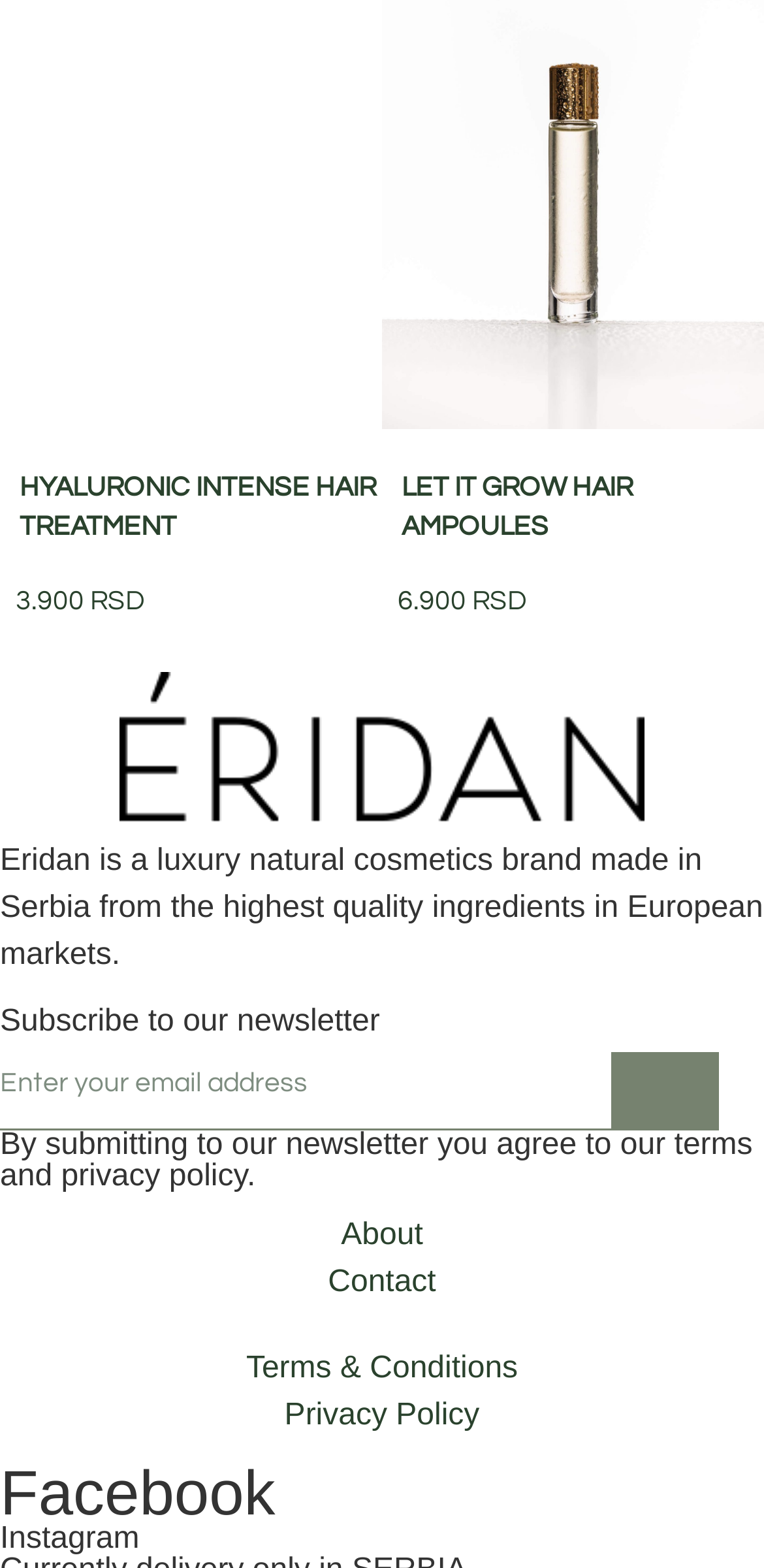Use a single word or phrase to answer this question: 
How many hair treatment options are displayed?

2